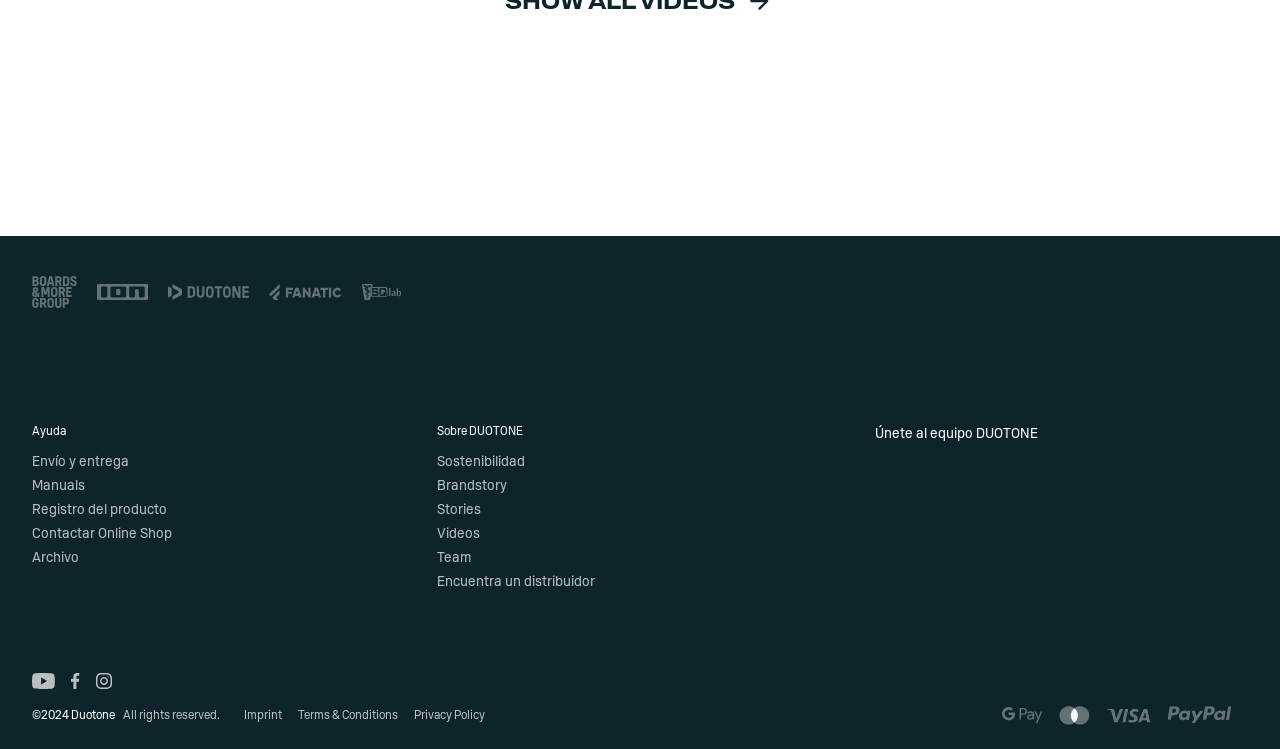Respond with a single word or phrase to the following question: How many links are in the footer?

15